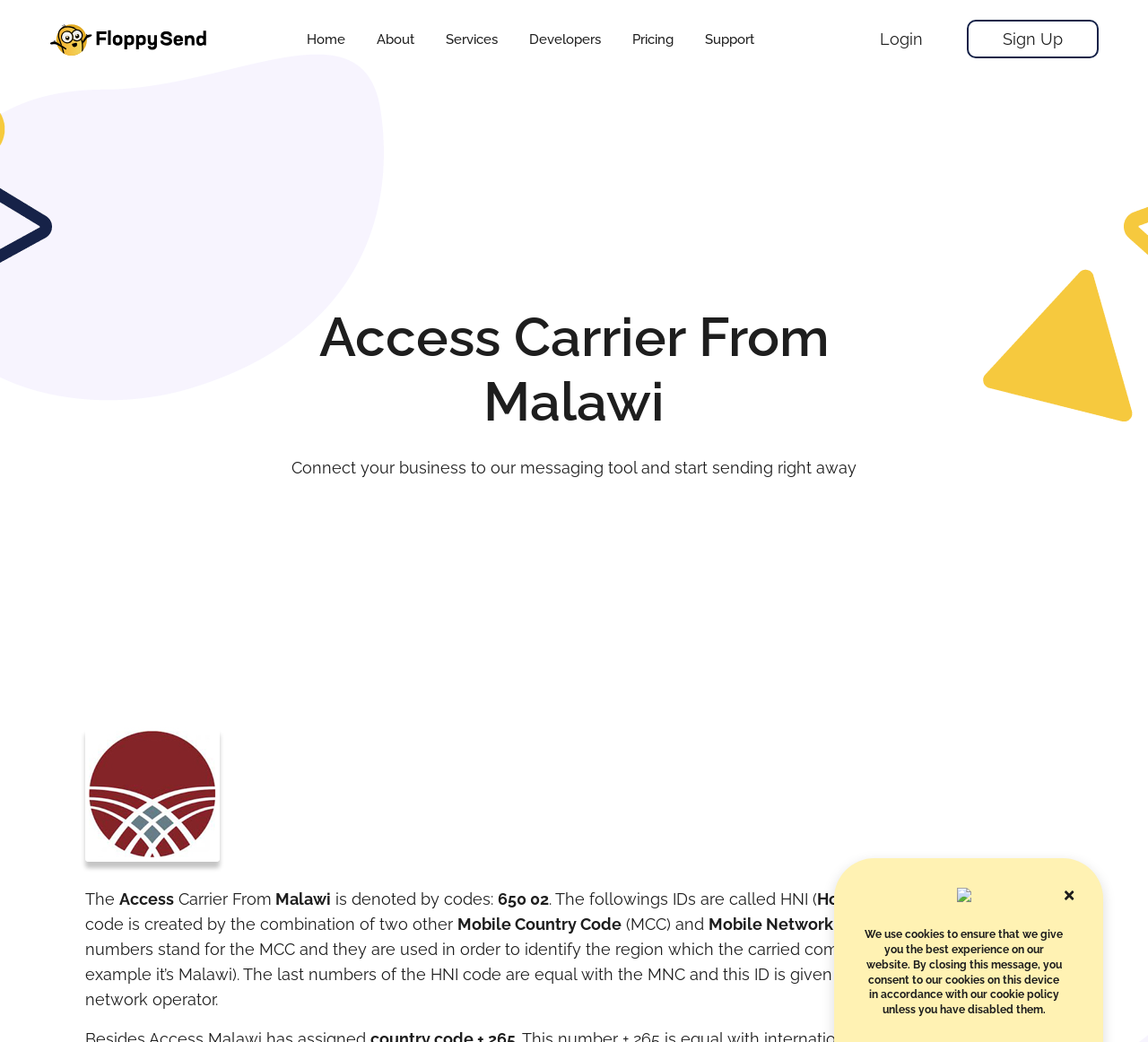Determine the bounding box coordinates of the region to click in order to accomplish the following instruction: "Login to account". Provide the coordinates as four float numbers between 0 and 1, specifically [left, top, right, bottom].

[0.731, 0.02, 0.839, 0.054]